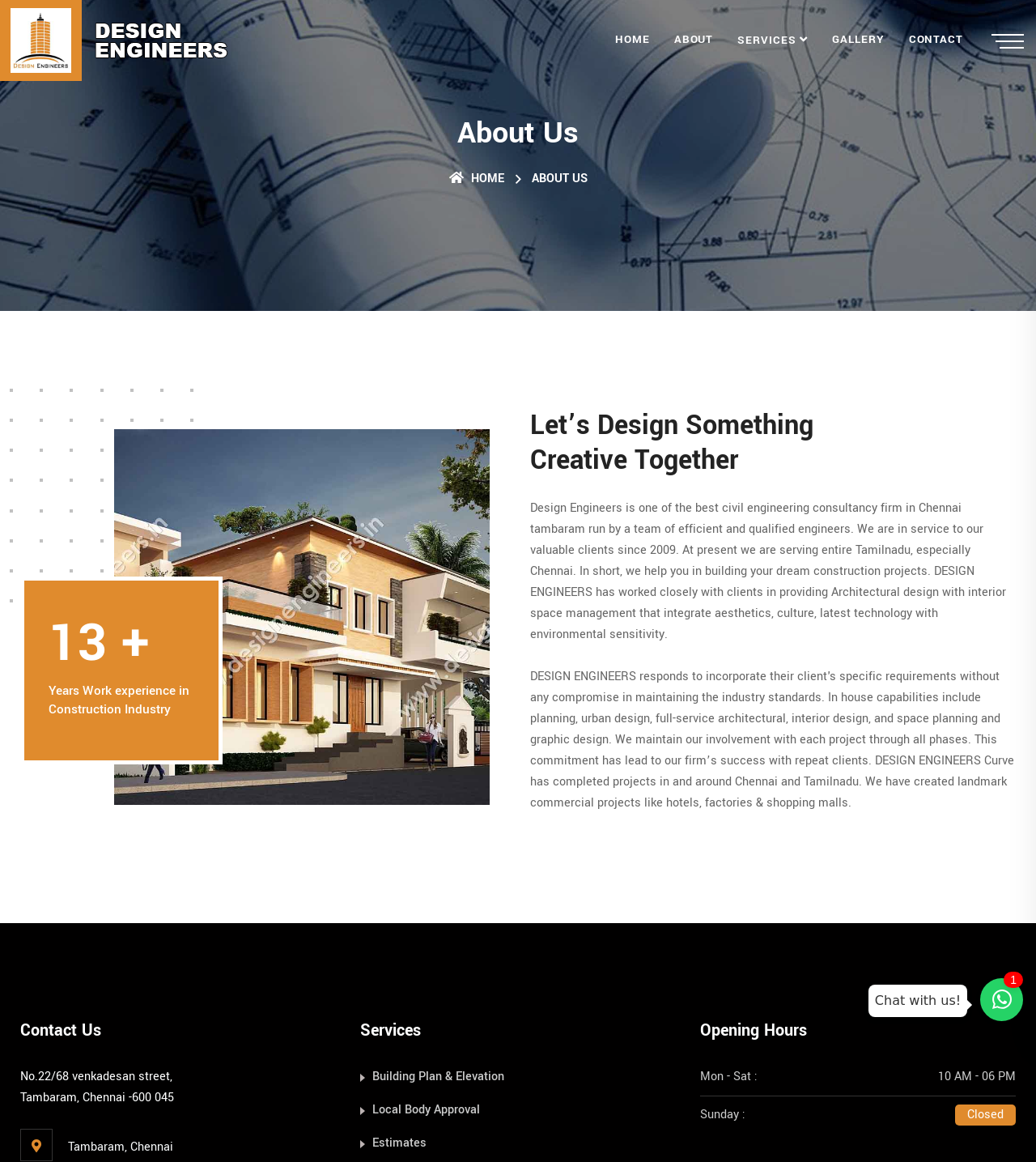How many years of work experience does the company have? Analyze the screenshot and reply with just one word or a short phrase.

13+